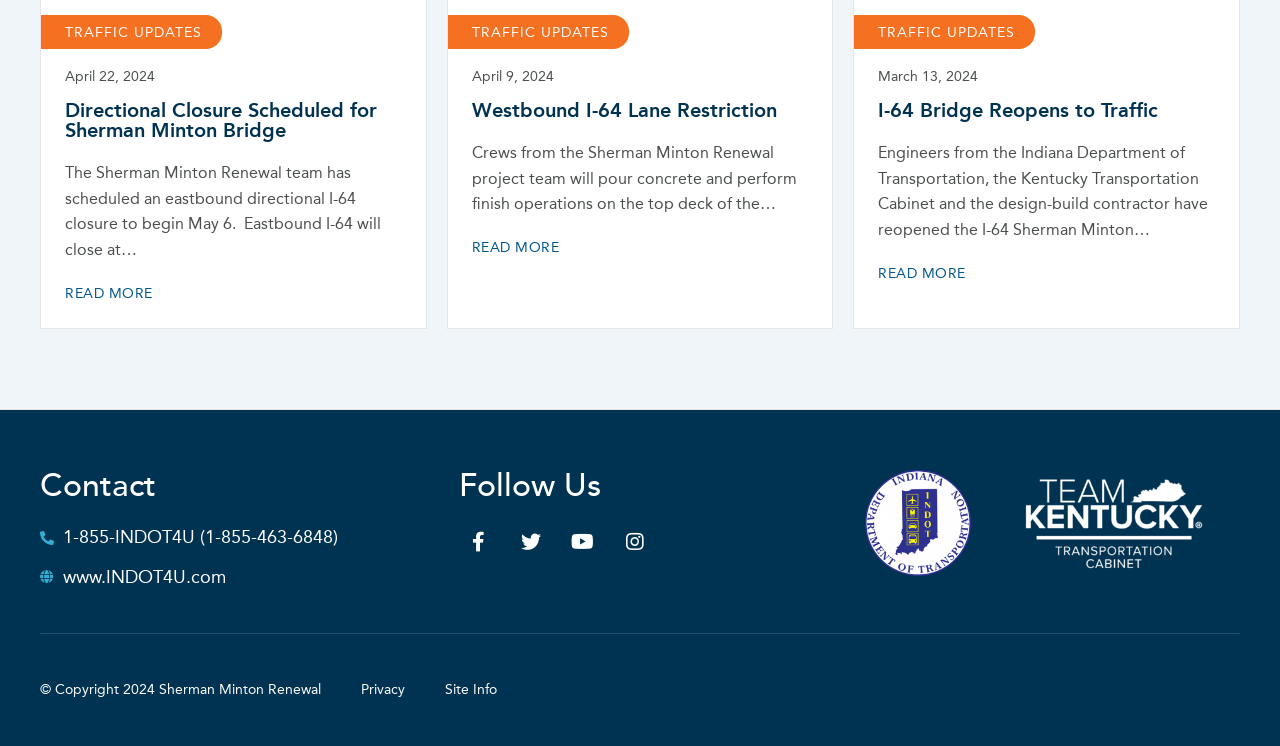Determine the bounding box coordinates of the UI element described below. Use the format (top-left x, top-left y, bottom-right x, bottom-right y) with floating point numbers between 0 and 1: Westbound I-64 Lane Restriction

[0.368, 0.132, 0.607, 0.164]